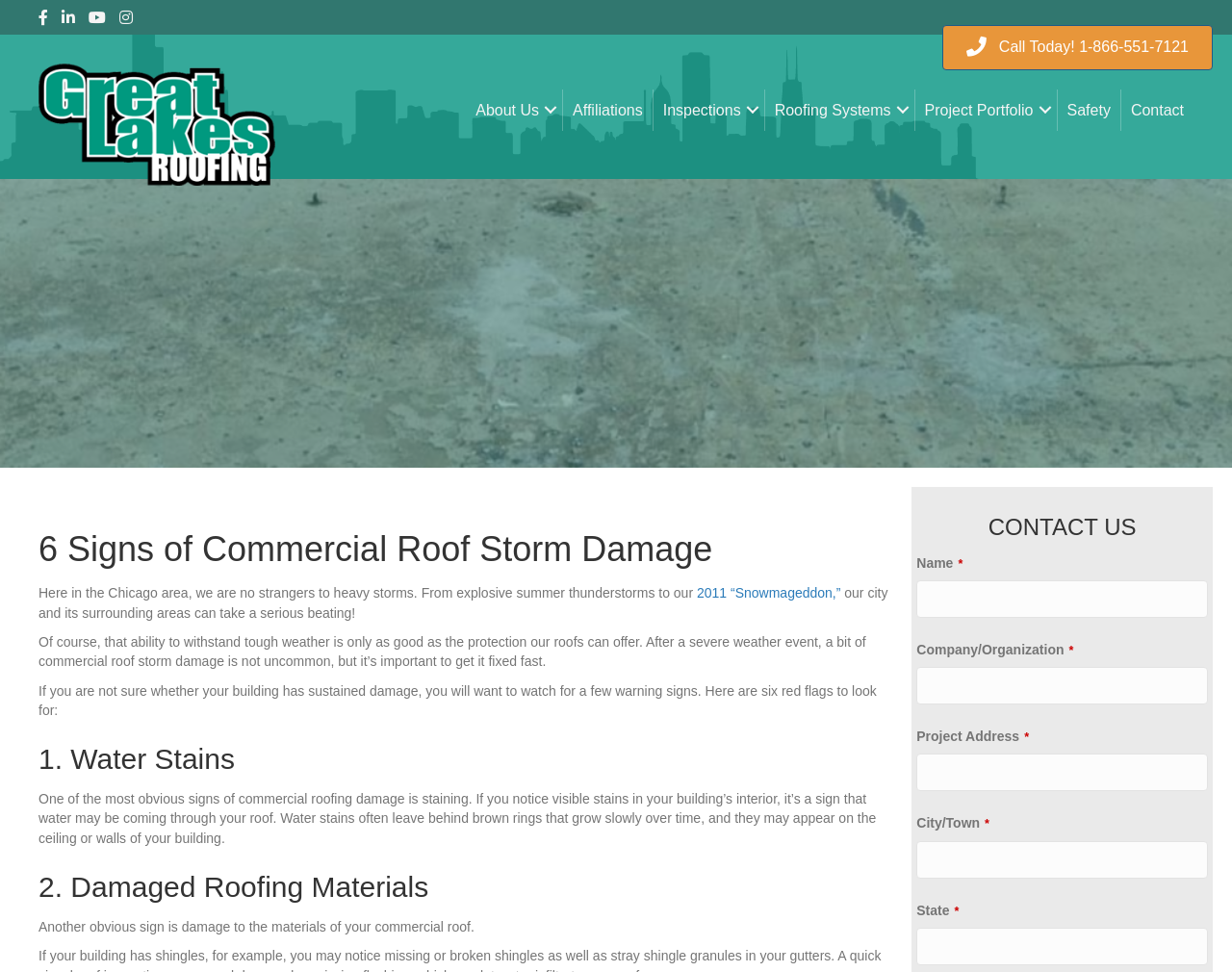What is the phone number to call for storm damage inspection?
Kindly answer the question with as much detail as you can.

I found the phone number by looking at the link with the text 'Call Today! 1-866-551-7121' at the top of the webpage.